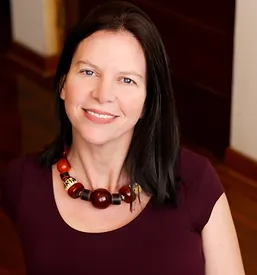Provide a one-word or short-phrase answer to the question:
What is the purpose of the image?

to accompany her professional biography